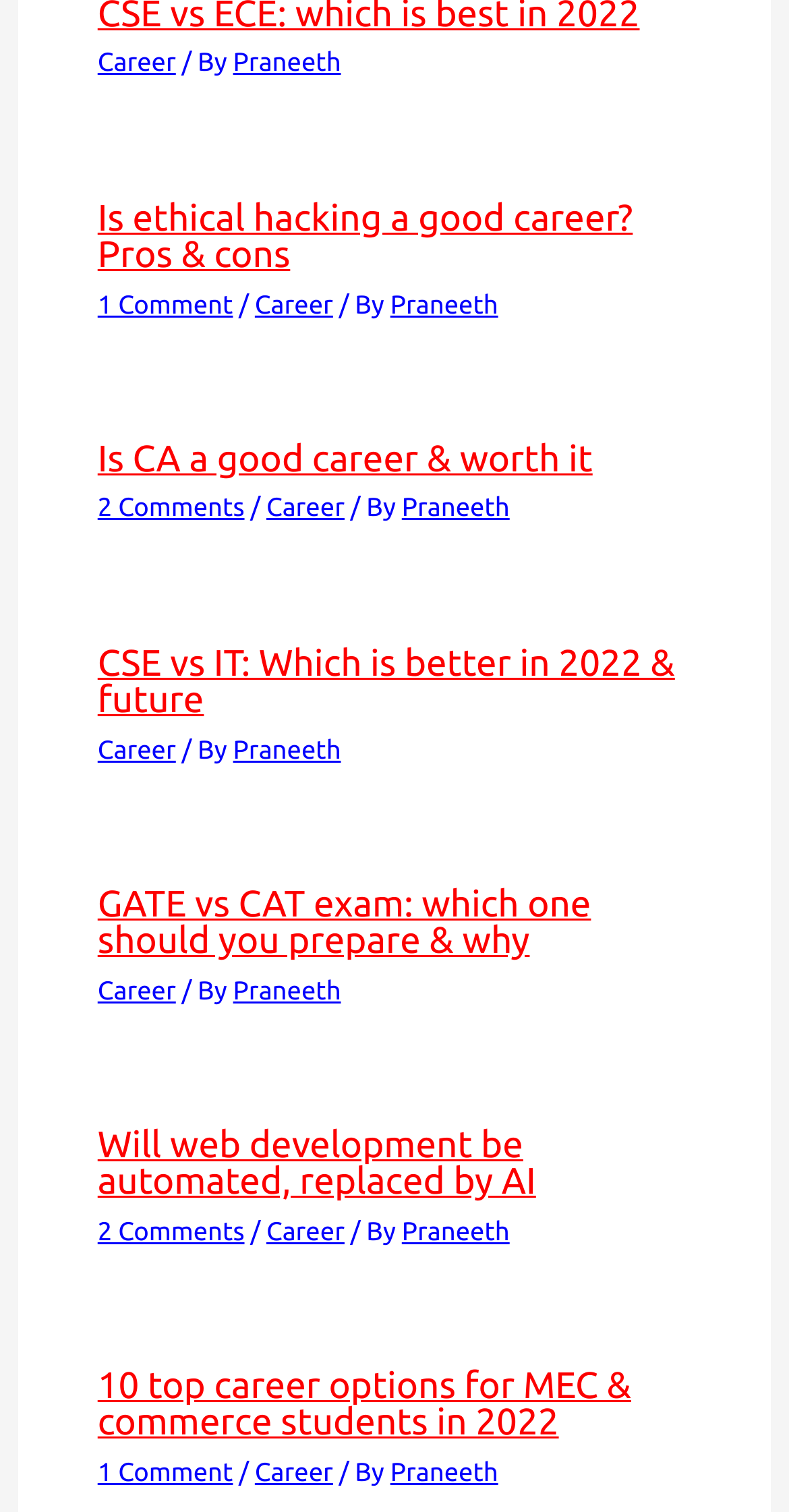Based on the element description 1 Comment, identify the bounding box of the UI element in the given webpage screenshot. The coordinates should be in the format (top-left x, top-left y, bottom-right x, bottom-right y) and must be between 0 and 1.

[0.124, 0.965, 0.295, 0.984]